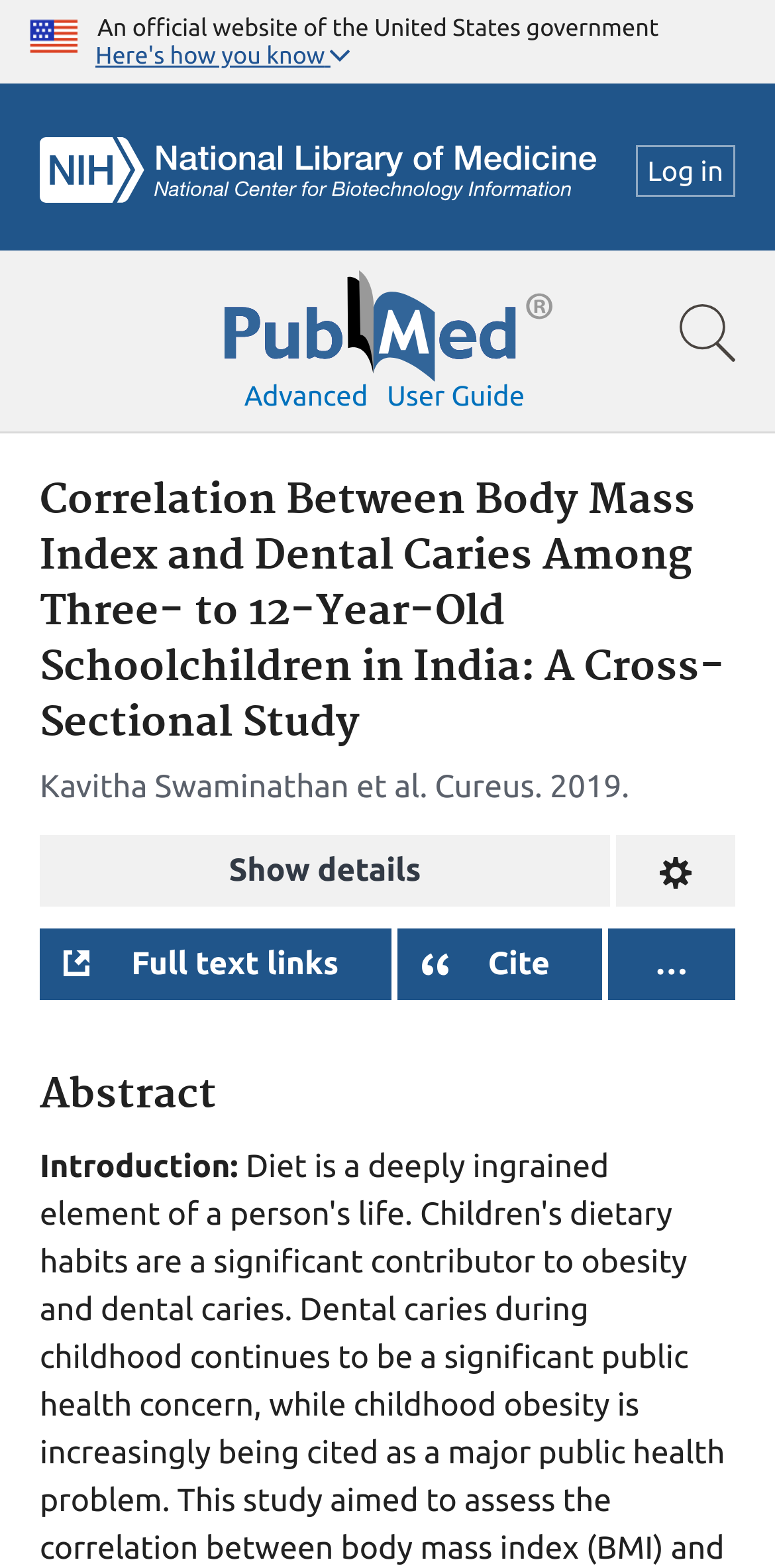What is the section title above the abstract?
Using the screenshot, give a one-word or short phrase answer.

Abstract